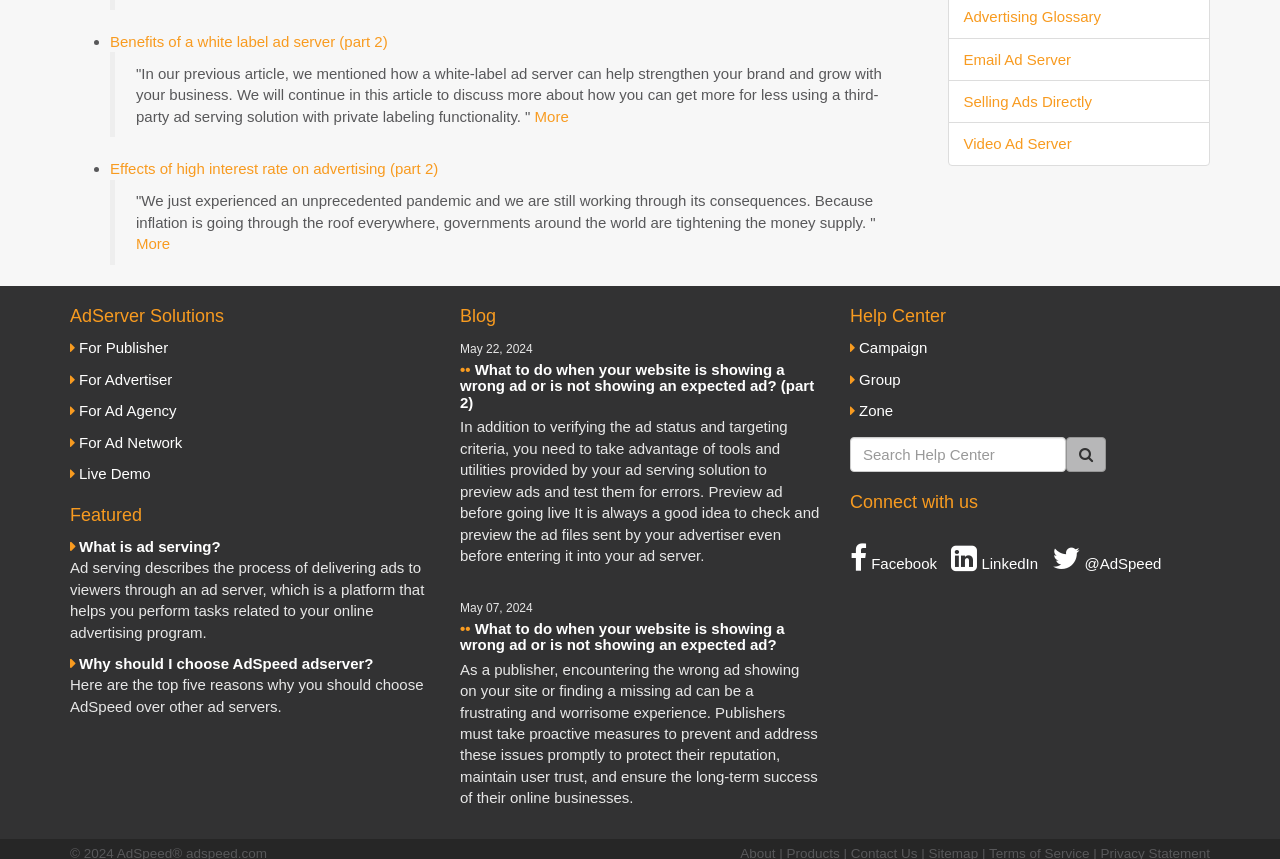Extract the bounding box coordinates for the UI element described as: "Group".

[0.664, 0.432, 0.704, 0.452]